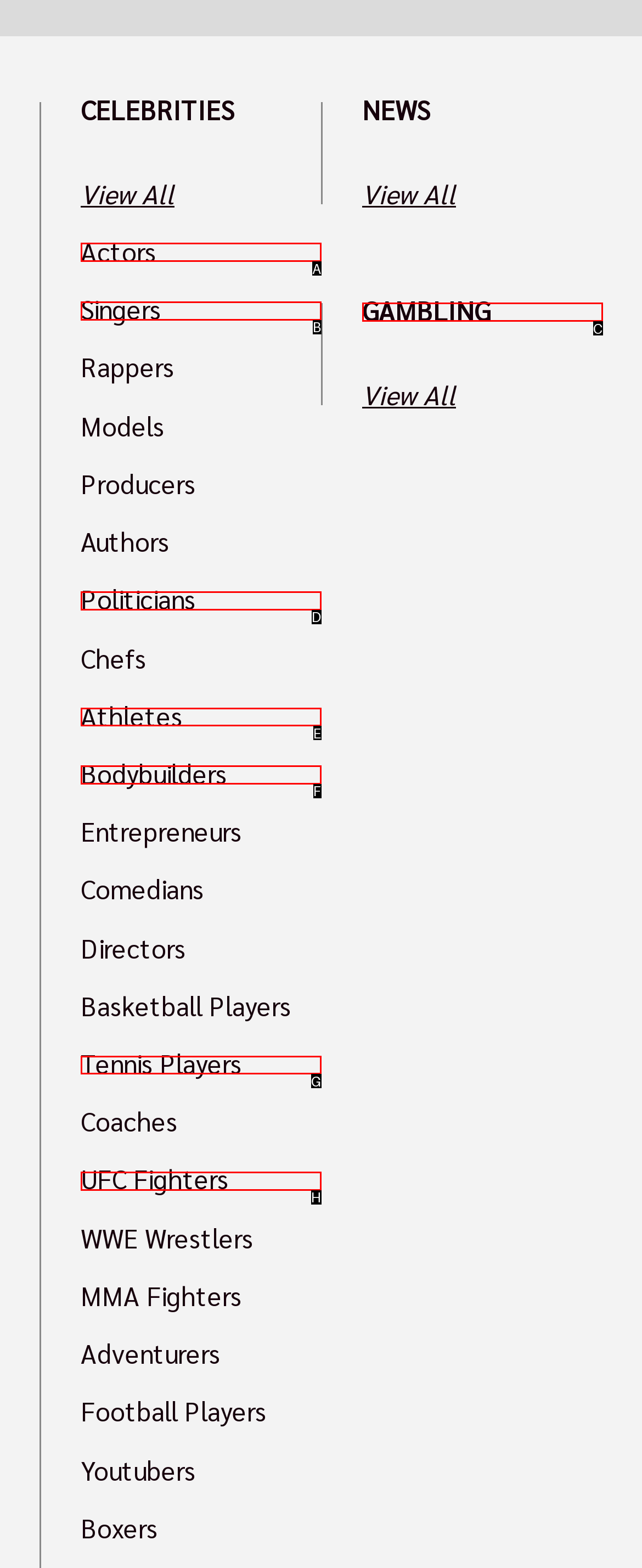Based on the choices marked in the screenshot, which letter represents the correct UI element to perform the task: View all Actors?

A